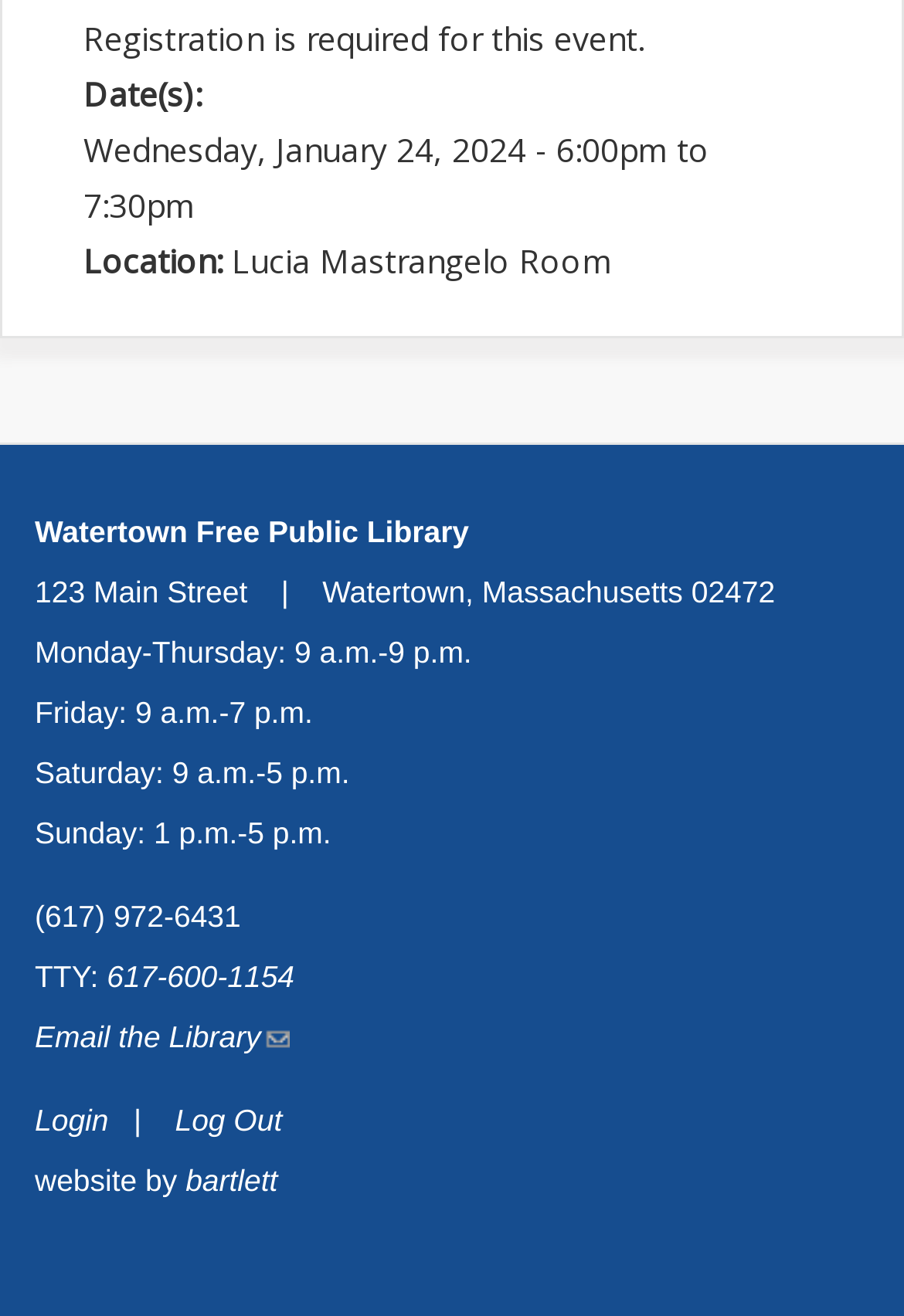Please locate the UI element described by "Log Out" and provide its bounding box coordinates.

[0.194, 0.838, 0.312, 0.864]